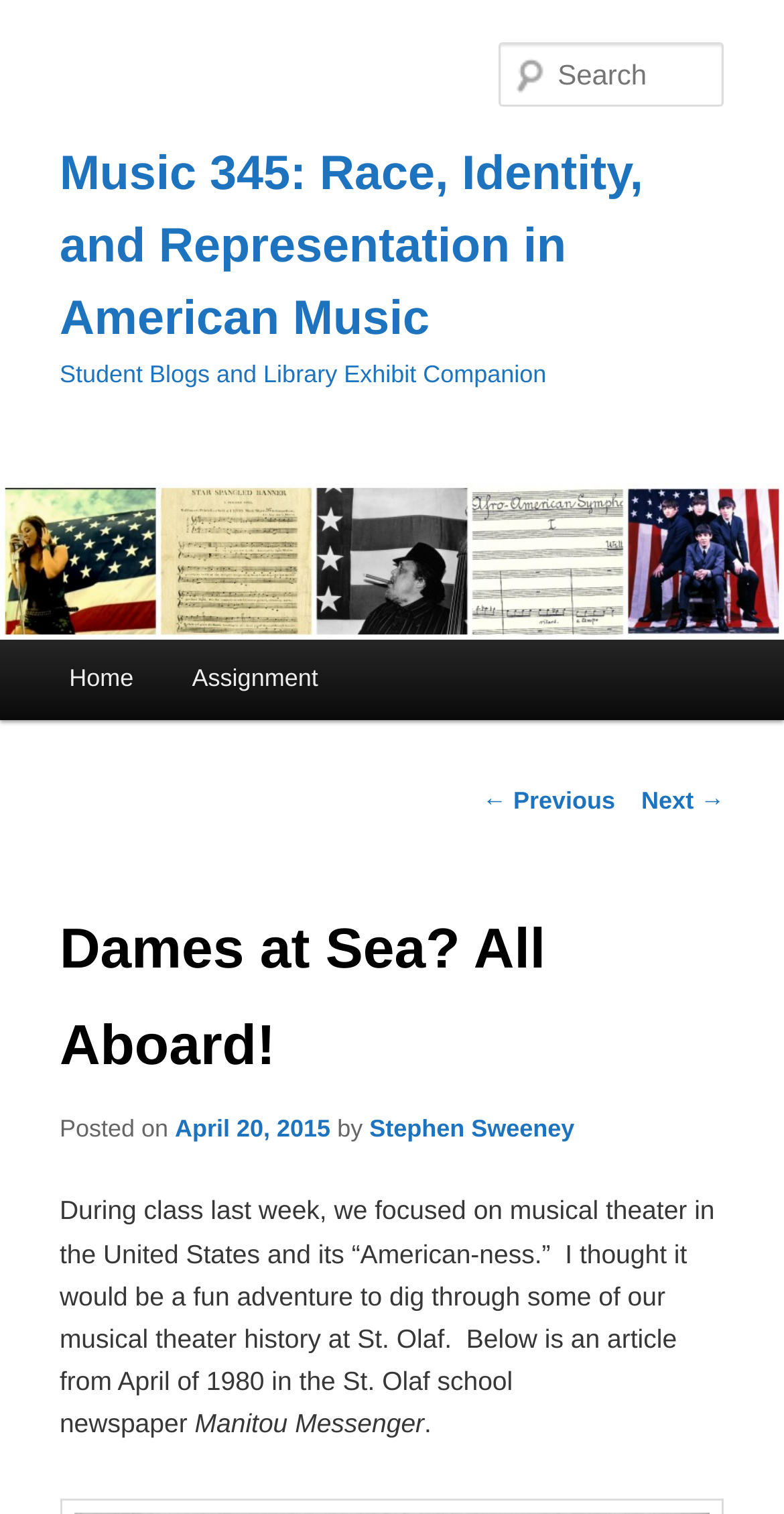What is the name of the course?
Respond to the question with a single word or phrase according to the image.

Music 345